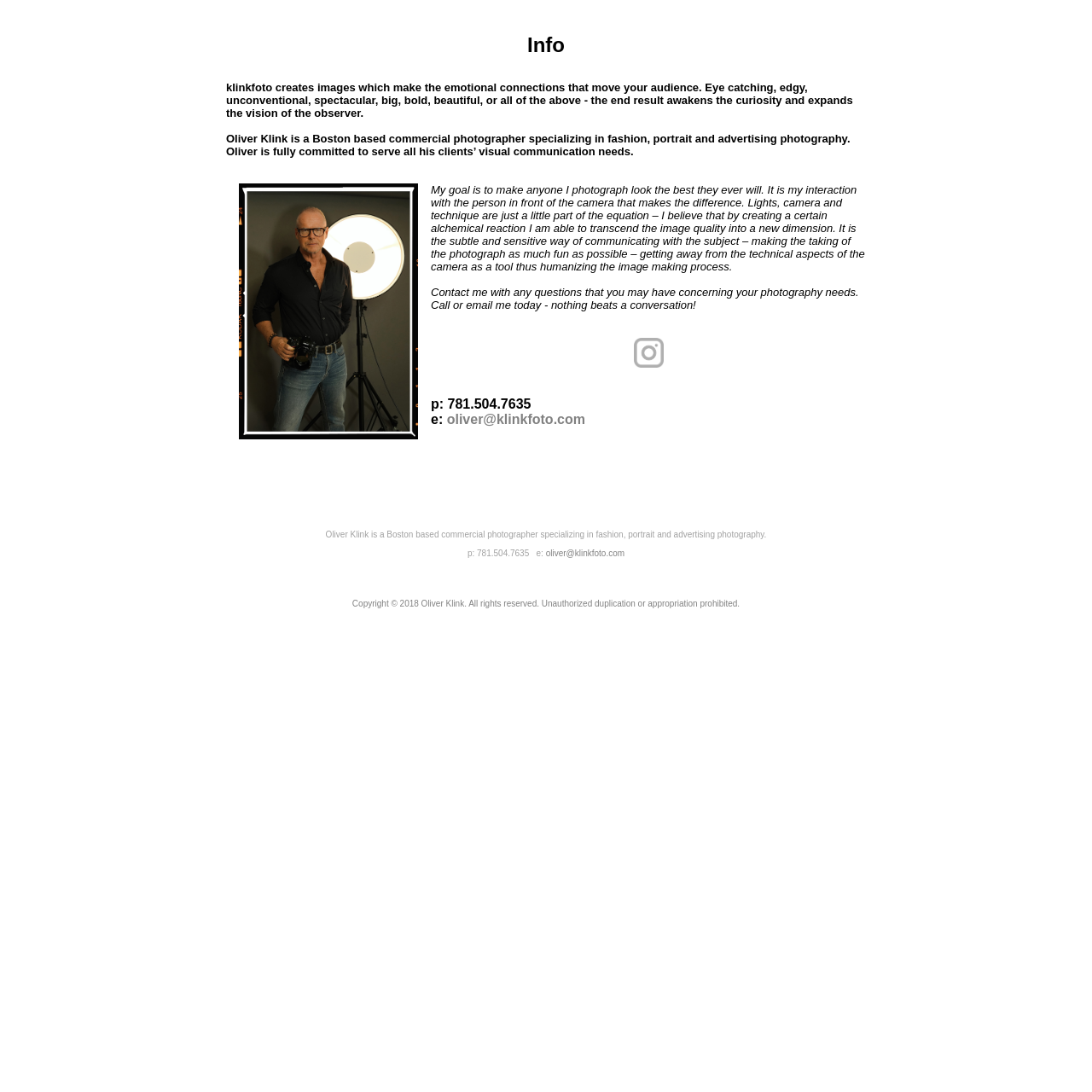Please provide a one-word or phrase answer to the question: 
What is Oliver Klink's goal when photographing people?

make them look their best